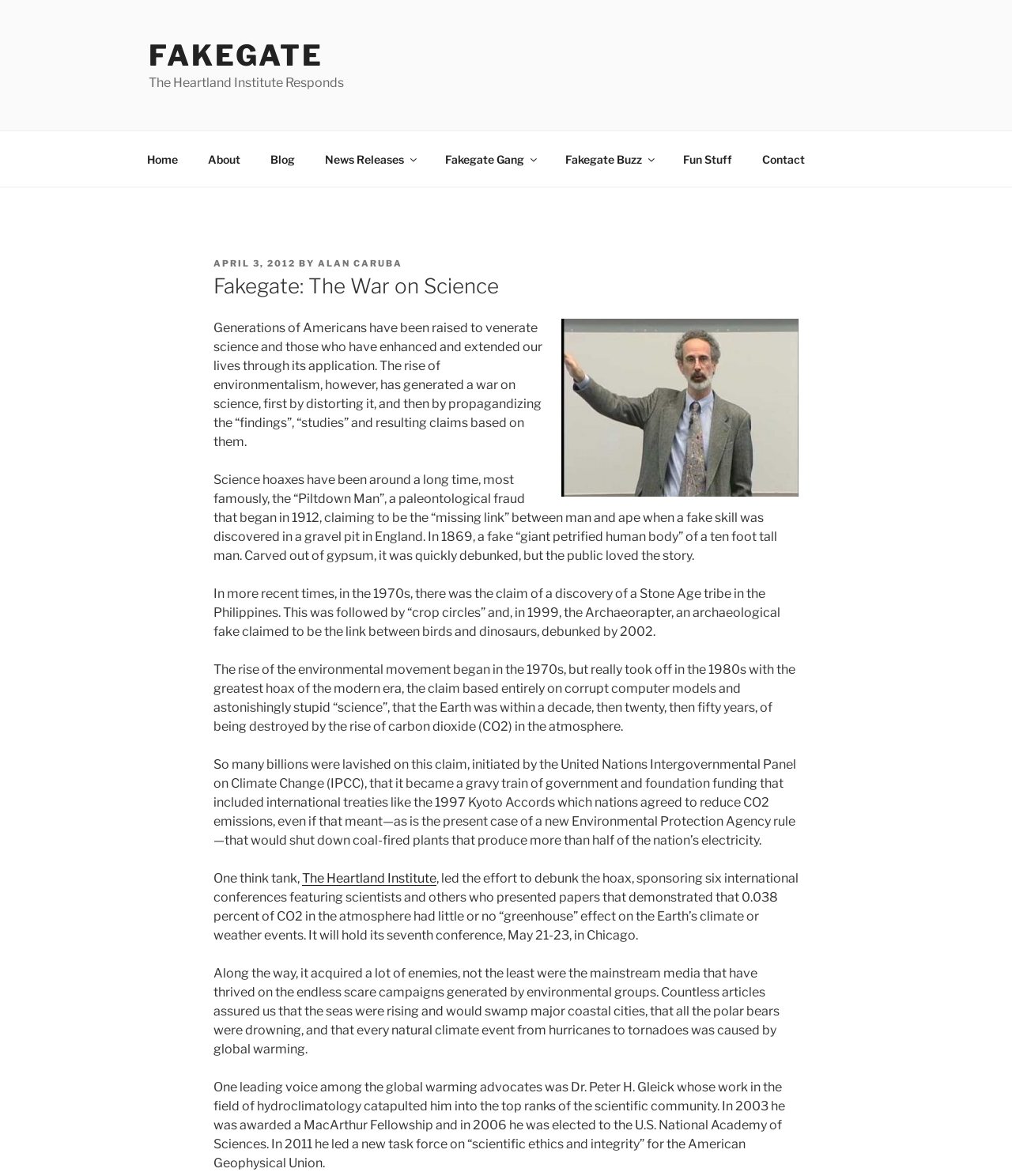Identify the bounding box coordinates of the region I need to click to complete this instruction: "Click on the 'About' link".

[0.191, 0.119, 0.251, 0.152]